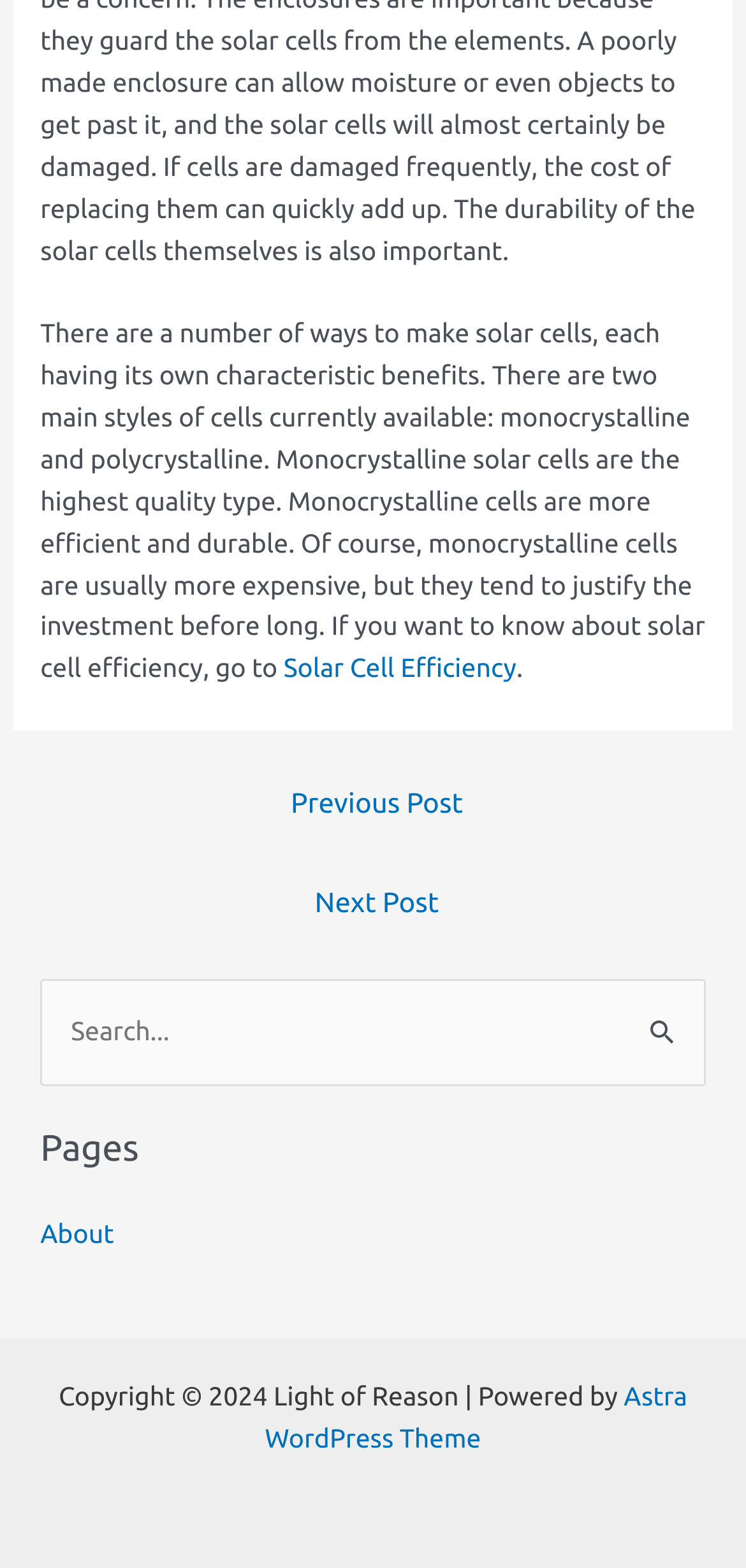Based on the element description parent_node: Search for: name="s" placeholder="Search...", identify the bounding box of the UI element in the given webpage screenshot. The coordinates should be in the format (top-left x, top-left y, bottom-right x, bottom-right y) and must be between 0 and 1.

[0.054, 0.625, 0.946, 0.693]